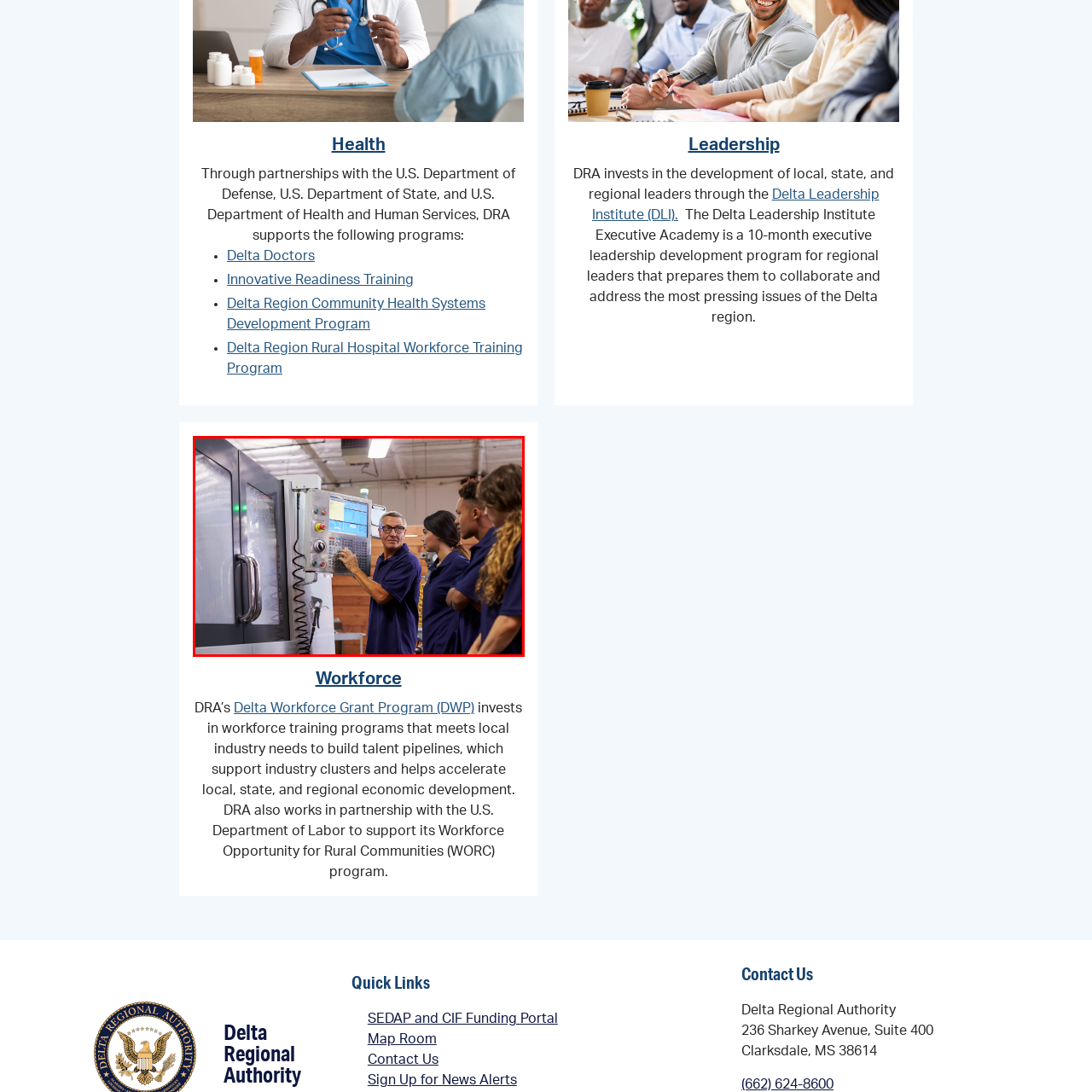Compose a thorough description of the image encased in the red perimeter.

In a dynamic training environment, an experienced instructor guides a group of engaged students as they learn to operate advanced machinery. The instructor, a knowledgeable figure in a blue polo shirt, stands at a control panel, attentively demonstrating key functions and features. The students, also dressed in matching attire, watch closely, showcasing their eagerness to absorb practical skills. This image captures the essence of workforce development and training programs aimed at meeting local industry needs, highlighting the importance of mentorship and hands-on learning in preparing the next generation for viable careers in technical fields.